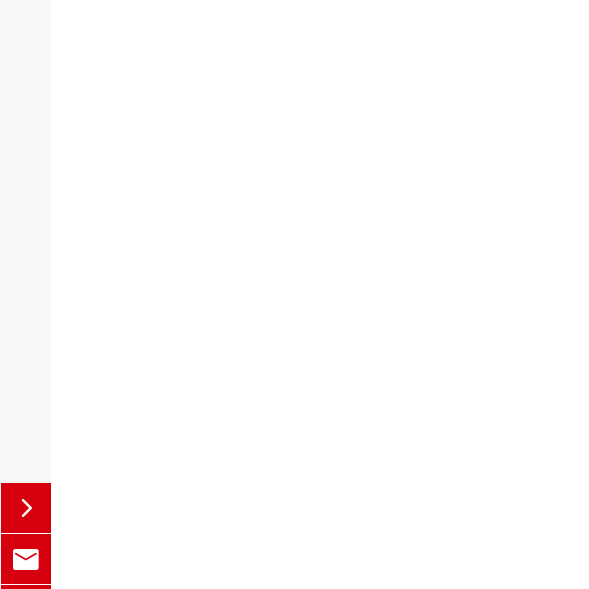Give a detailed explanation of what is happening in the image.

The image features a prominent button designed for navigation, likely intended for a slideshow or product display. The button, depicted in a minimalist style, is shaped as a right-facing arrow, indicating its purpose for moving to the next slide or section. Its striking red background enhances visibility, making it easily noticeable against a dark interface. This design choice aligns with user-friendly web navigation practices, allowing users to seamlessly explore more products or content related to the Breathable Pressure-Relieving Ergonomic Cushion offered by Shanghai Meddo Medical Devices Co., Ltd.